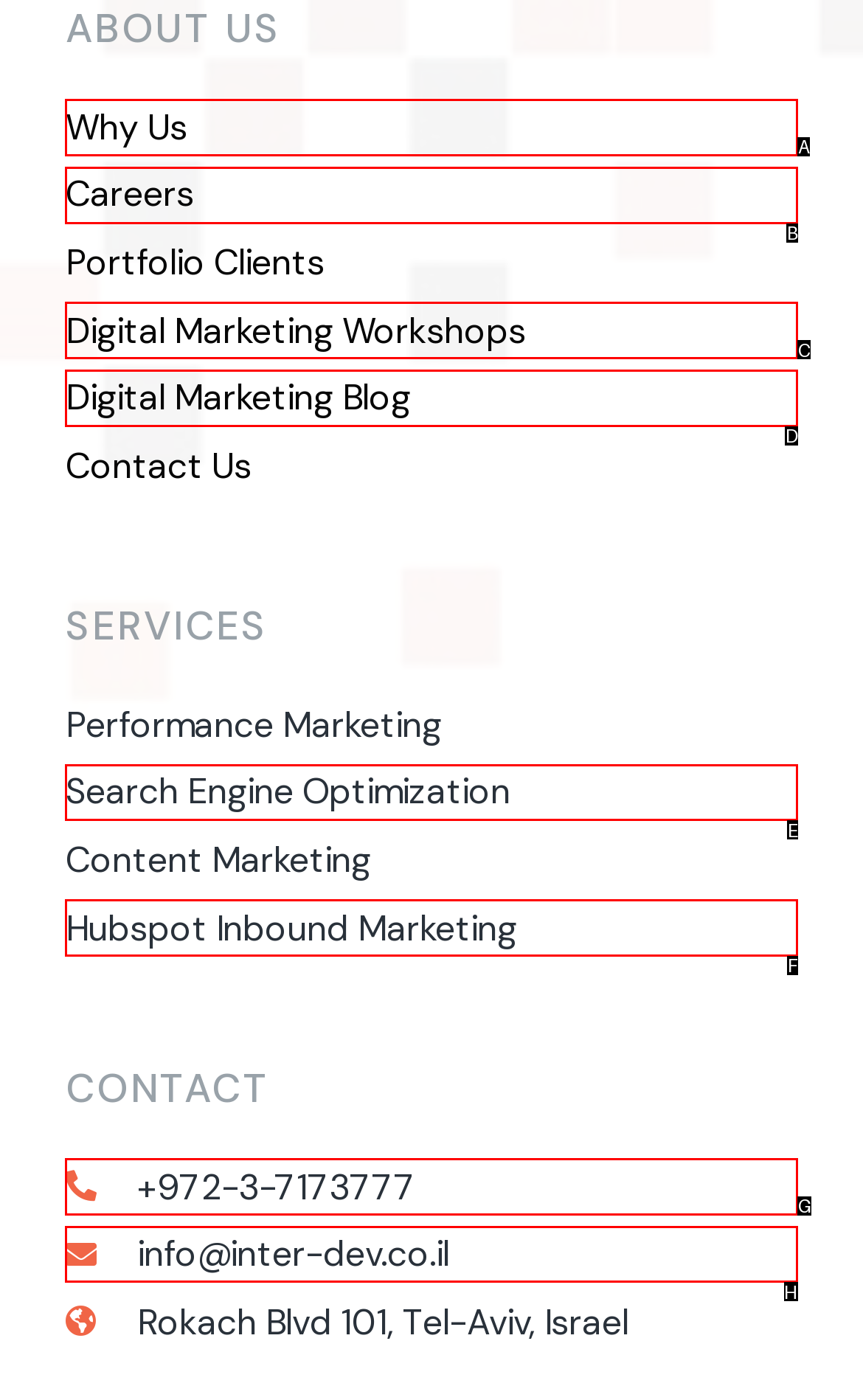Choose the letter of the element that should be clicked to complete the task: Send an email to info@inter-dev.co.il
Answer with the letter from the possible choices.

H